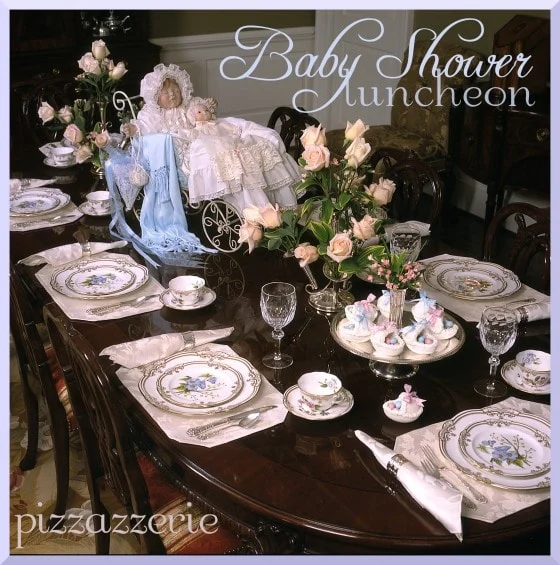Explain the scene depicted in the image, including all details.

The image features an elegant setup for a baby shower luncheon, beautifully arranged on a long wooden dining table. Delicate floral centerpieces composed of soft pink roses add a touch of romance, complementing the charming porcelain dishware. Each place setting showcases fine china with ornate floral designs, polished silverware, and crystalline stemware, indicating a refined atmosphere. At the head of the table, a decorative doll dressed in a traditional lace outfit adds a nostalgic charm to the scene, while a selection of dainty pastries, artfully presented on a porcelain platter, promises delightful treats for guests. The captioning at the top reads "Baby Shower Luncheon," embellished with a whimsical font, reinforcing the celebratory theme of this enchanting gathering. The imagery conveys a sense of warmth and joy, perfect for honoring a special occasion. Pizzazzerie tags the scene, inviting viewers to explore more about hosting elegant events.